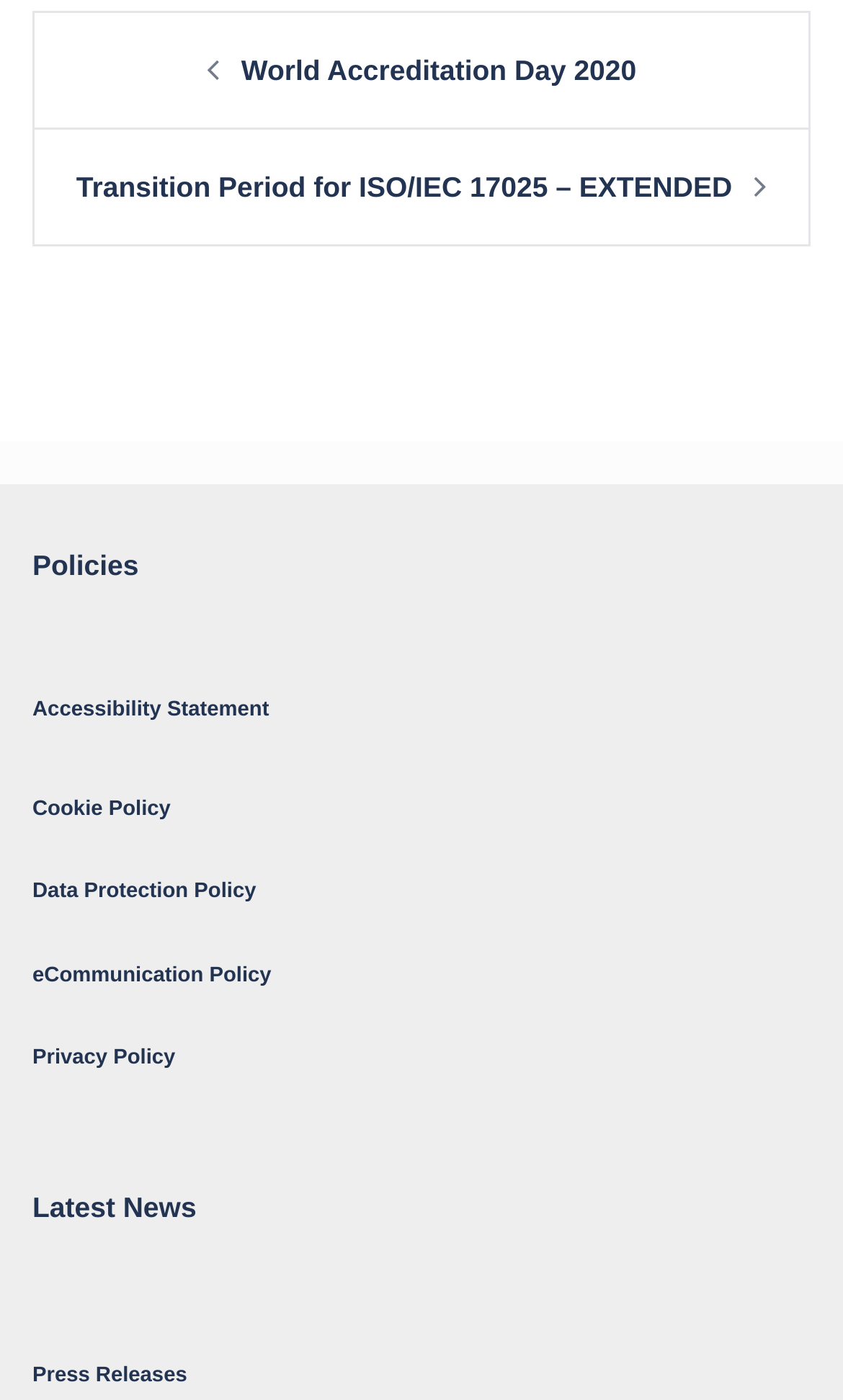Identify the bounding box of the HTML element described as: "Privacy Policy".

[0.038, 0.737, 0.208, 0.76]